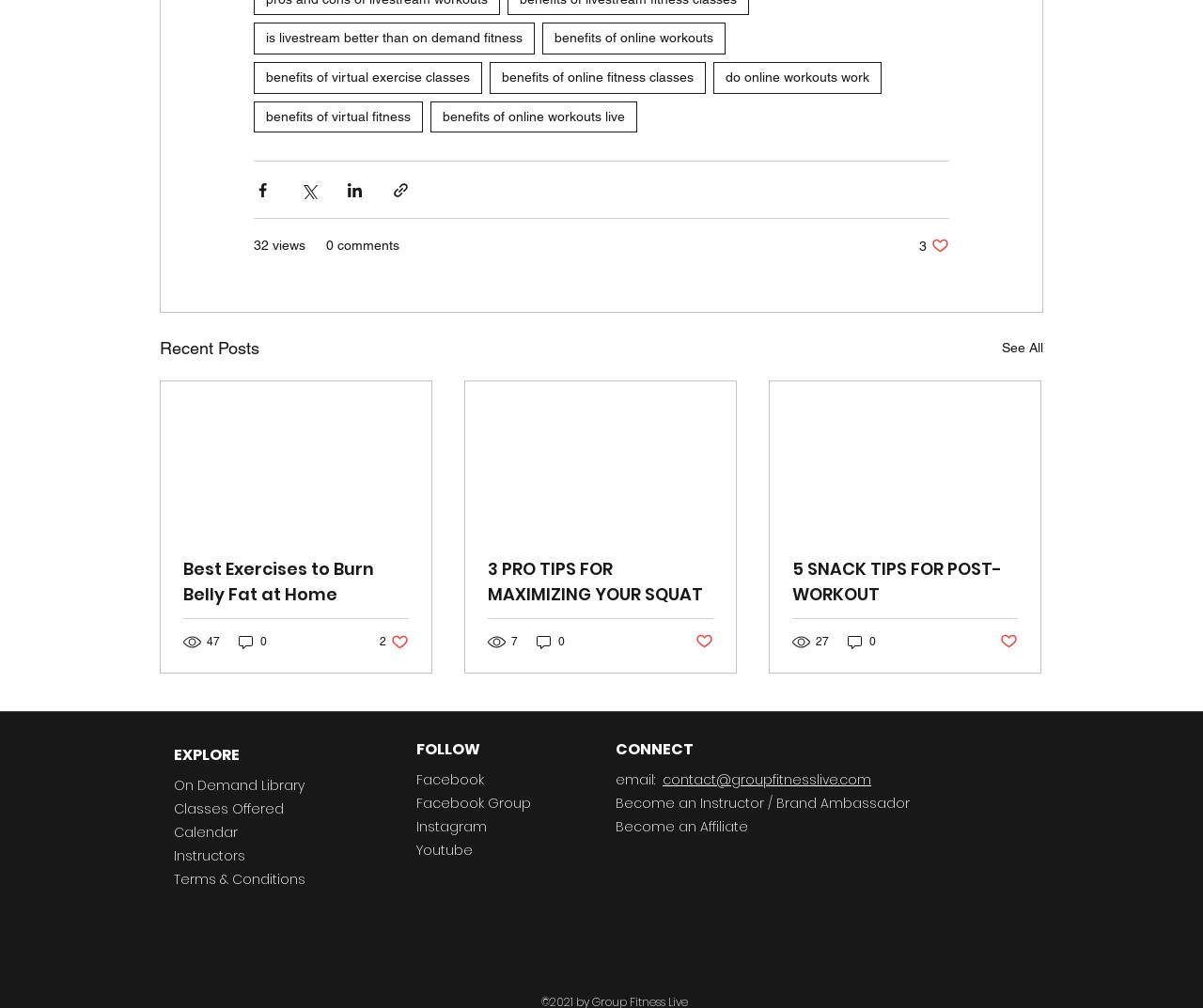Provide a one-word or short-phrase answer to the question:
How many views does the first article have?

32 views